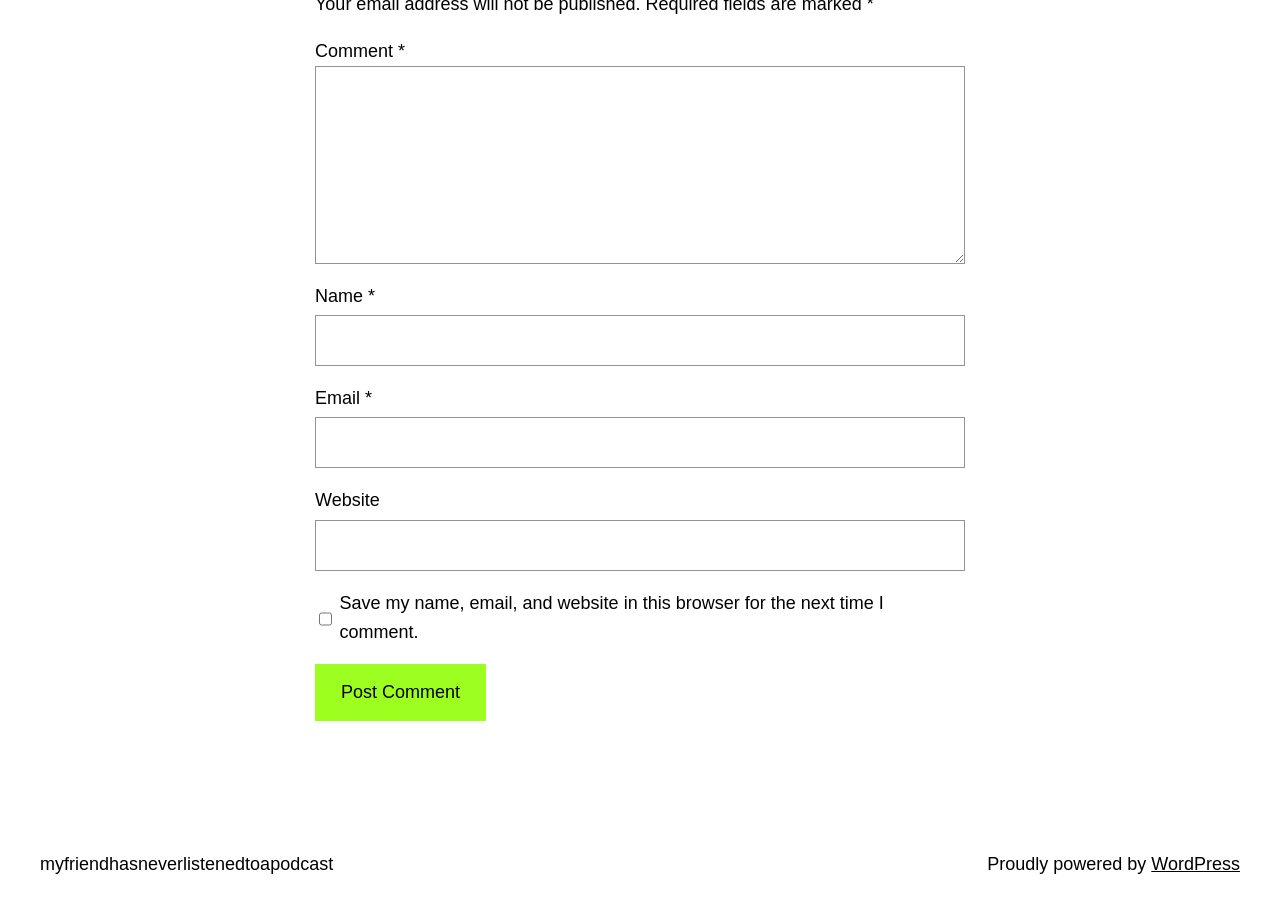Please determine the bounding box coordinates of the element to click on in order to accomplish the following task: "Type your name". Ensure the coordinates are four float numbers ranging from 0 to 1, i.e., [left, top, right, bottom].

[0.246, 0.341, 0.754, 0.397]